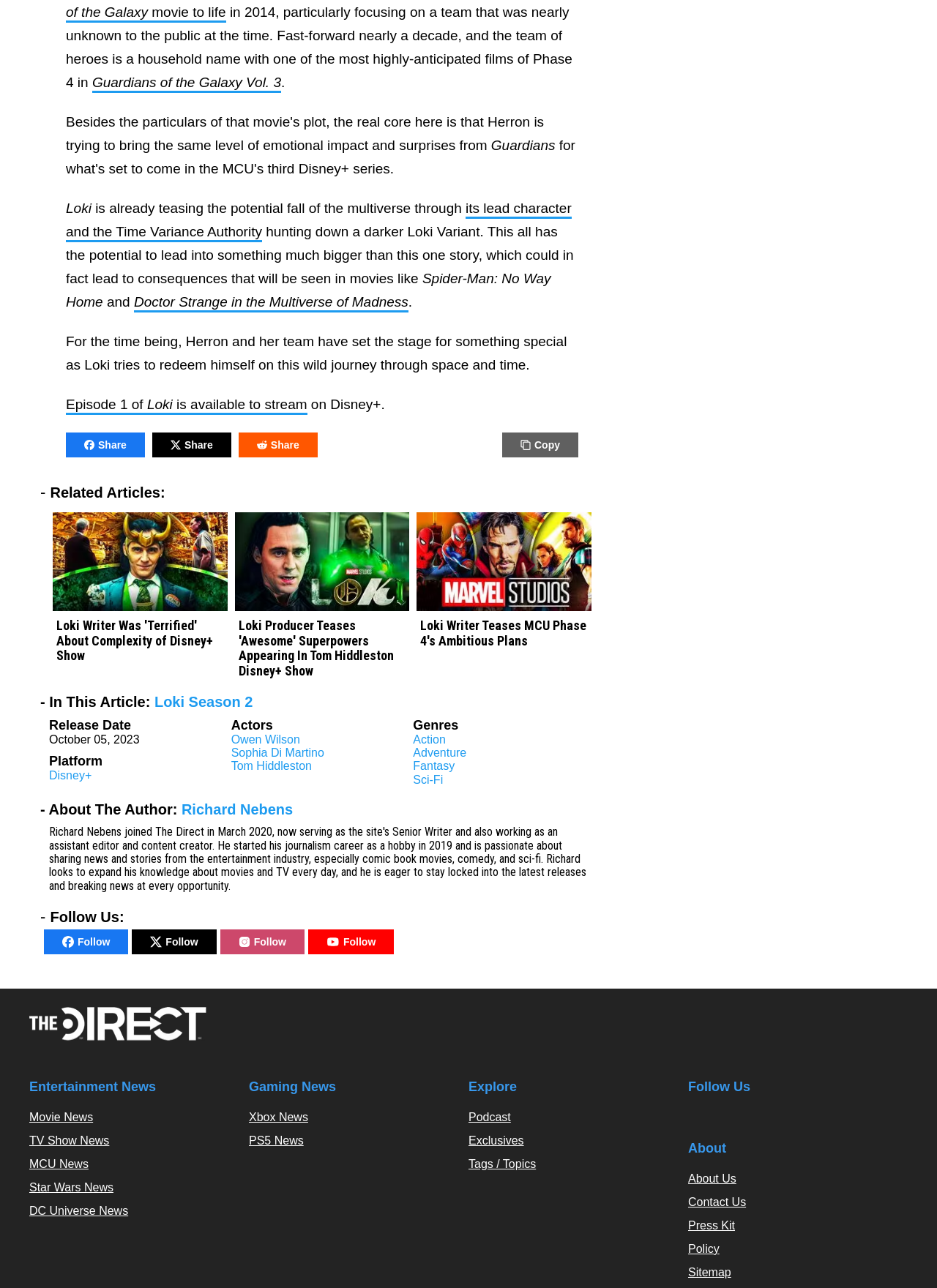Provide a one-word or short-phrase response to the question:
What is the title of the article?

Loki